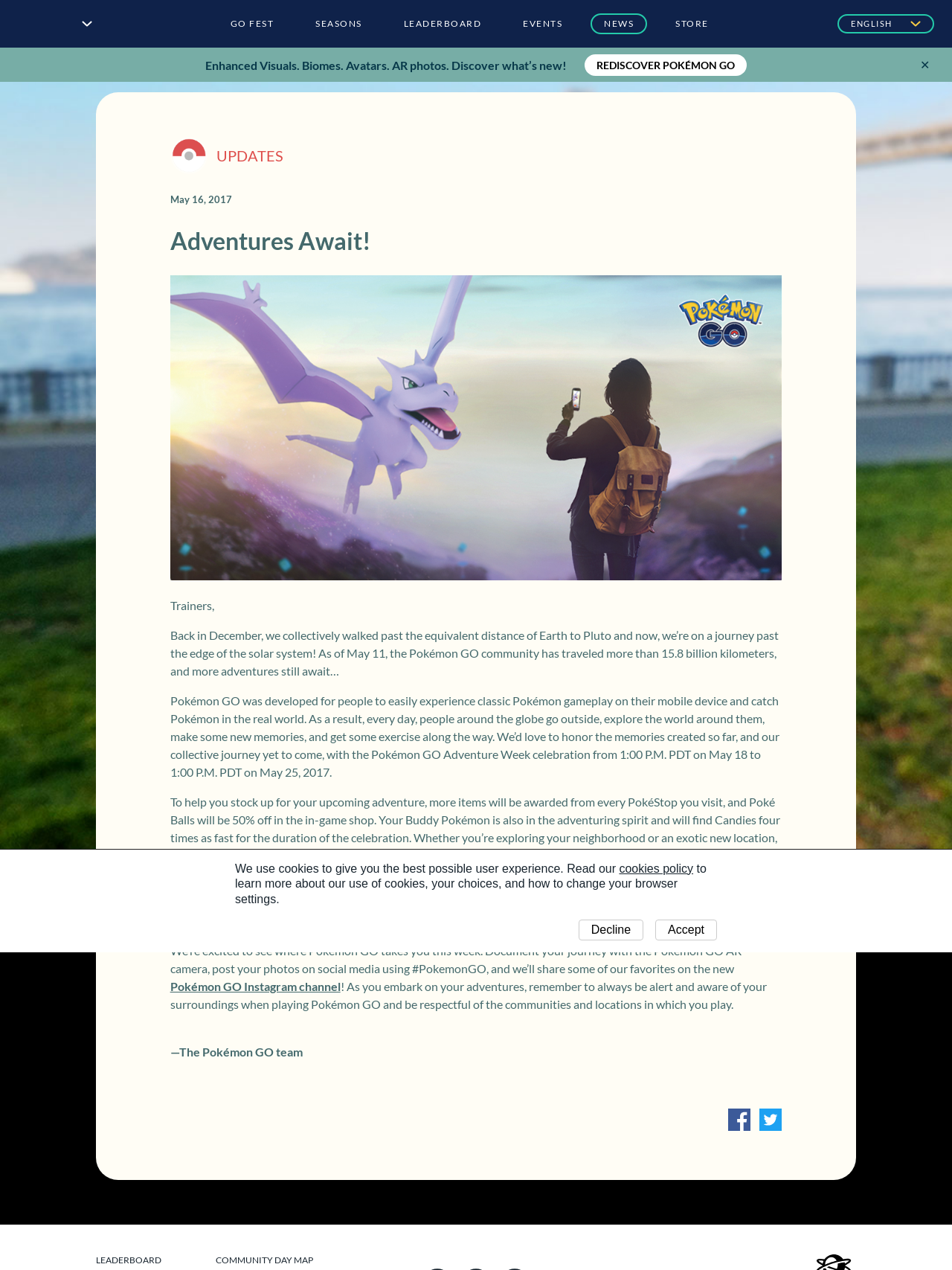Using the provided element description "Seasons", determine the bounding box coordinates of the UI element.

[0.317, 0.011, 0.394, 0.027]